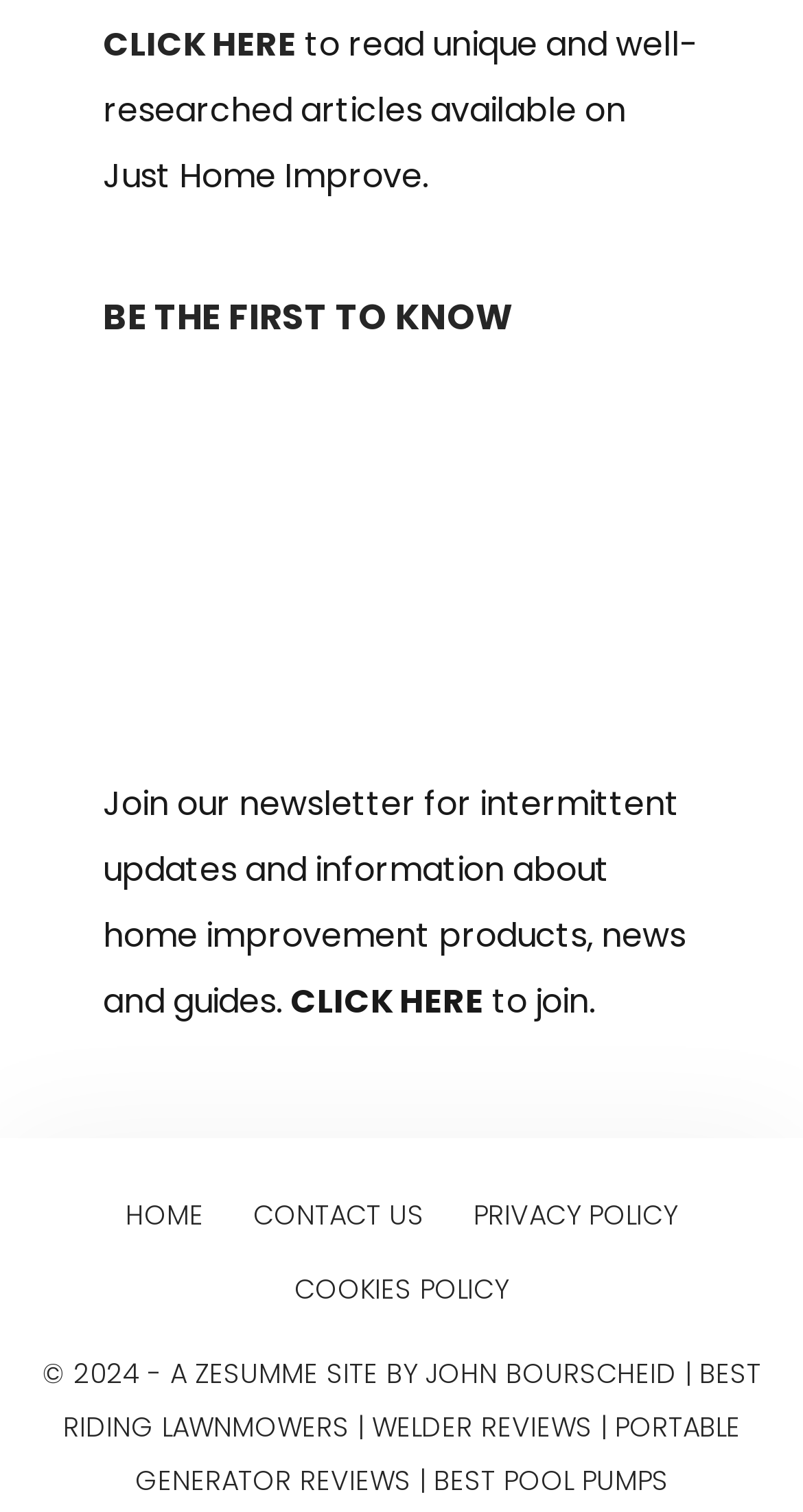Could you specify the bounding box coordinates for the clickable section to complete the following instruction: "join the newsletter for home improvement updates"?

[0.362, 0.646, 0.603, 0.677]